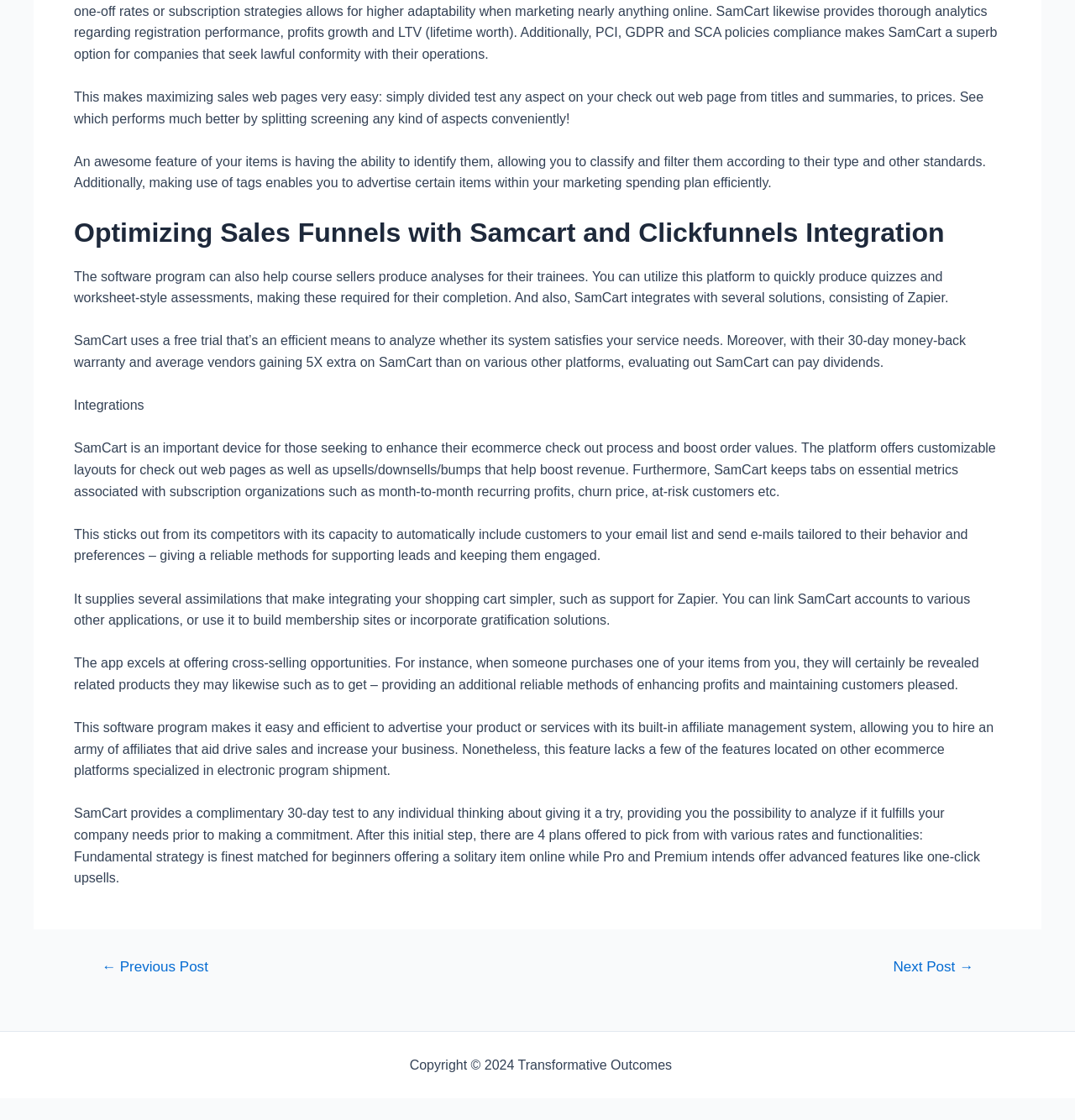Use one word or a short phrase to answer the question provided: 
What is the main purpose of SamCart?

Ecommerce checkout process